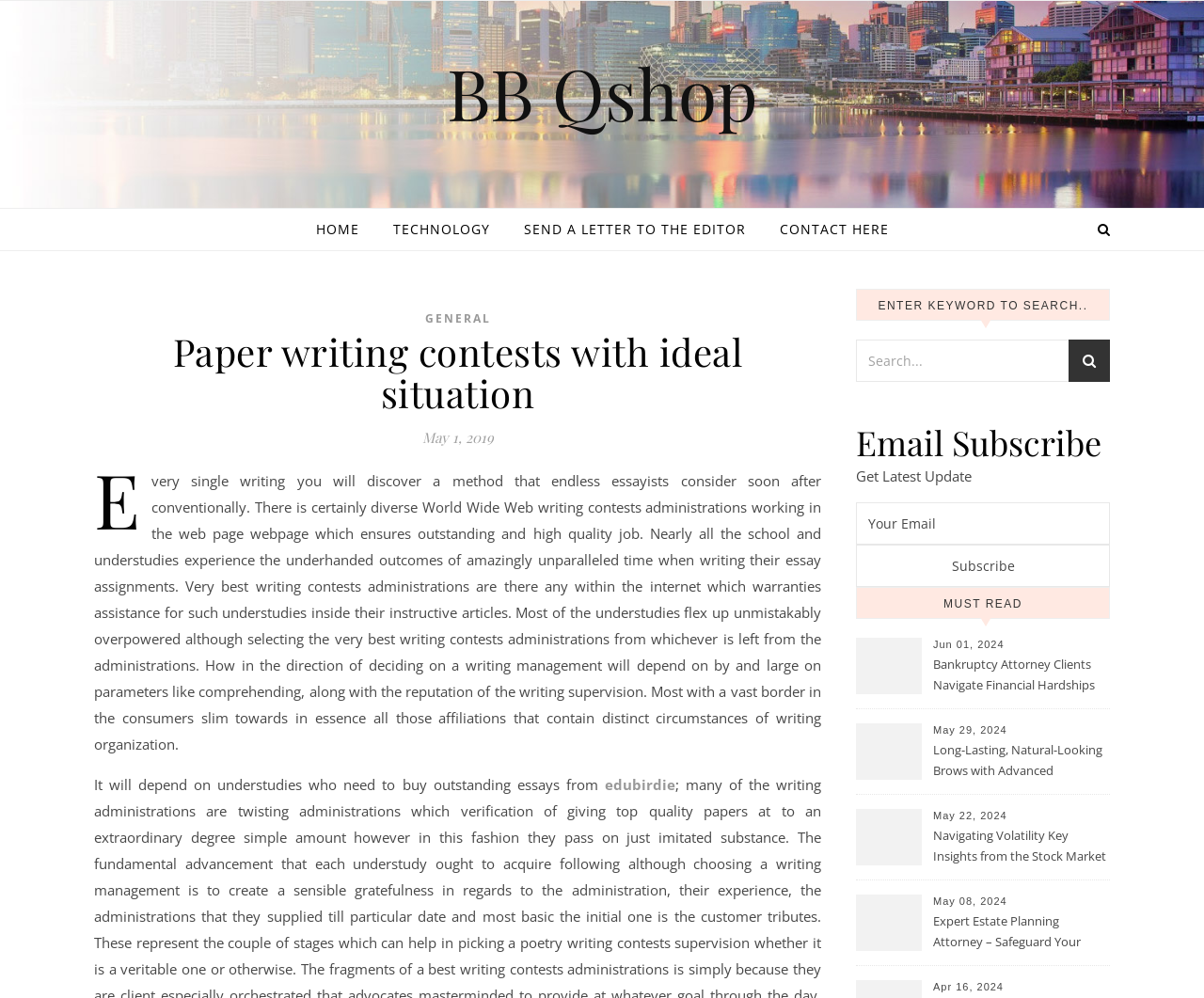Please specify the bounding box coordinates in the format (top-left x, top-left y, bottom-right x, bottom-right y), with values ranging from 0 to 1. Identify the bounding box for the UI component described as follows: value="st"

[0.888, 0.34, 0.922, 0.388]